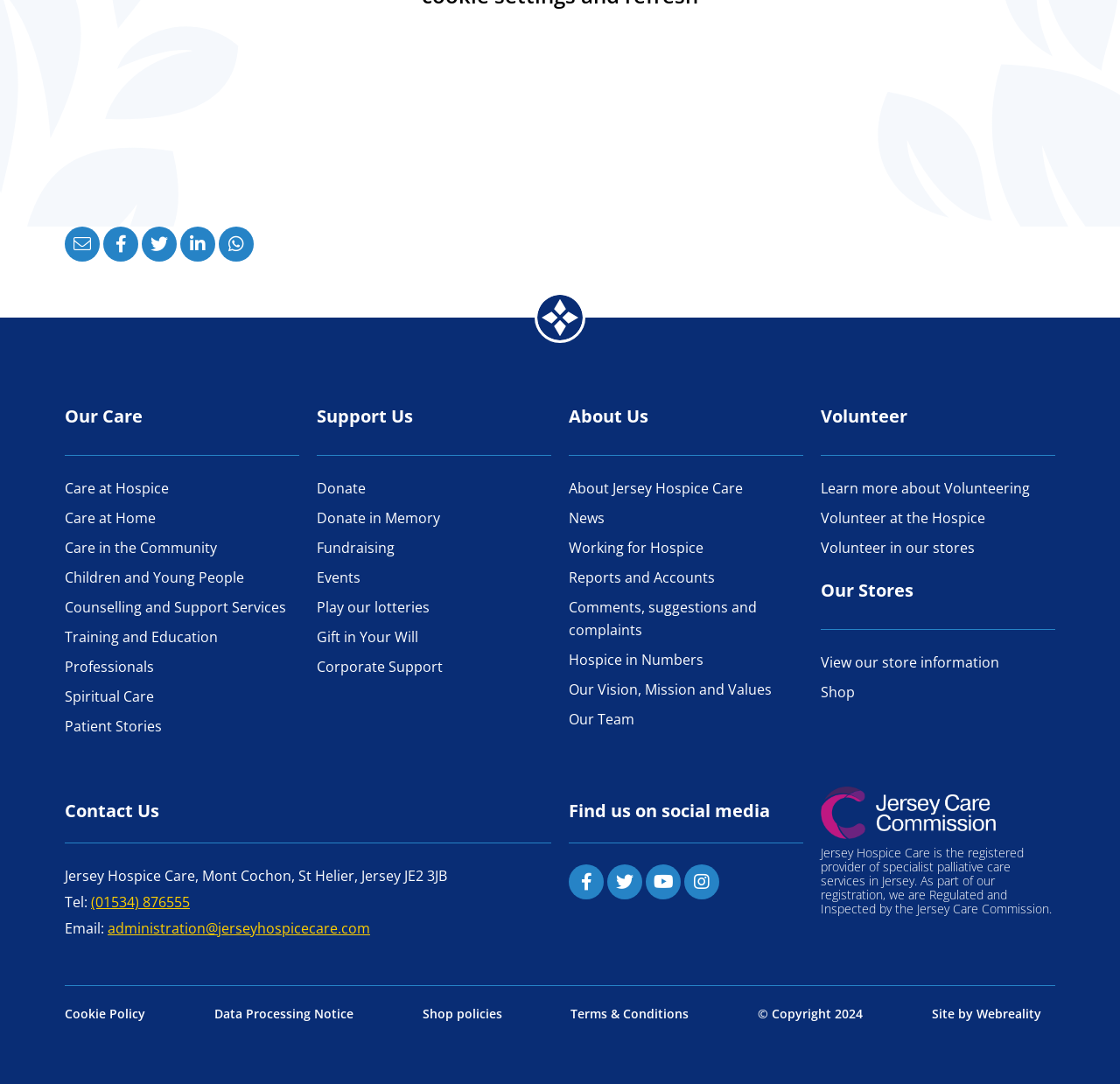Identify the bounding box coordinates for the UI element described by the following text: "Terms & Conditions". Provide the coordinates as four float numbers between 0 and 1, in the format [left, top, right, bottom].

[0.51, 0.927, 0.615, 0.943]